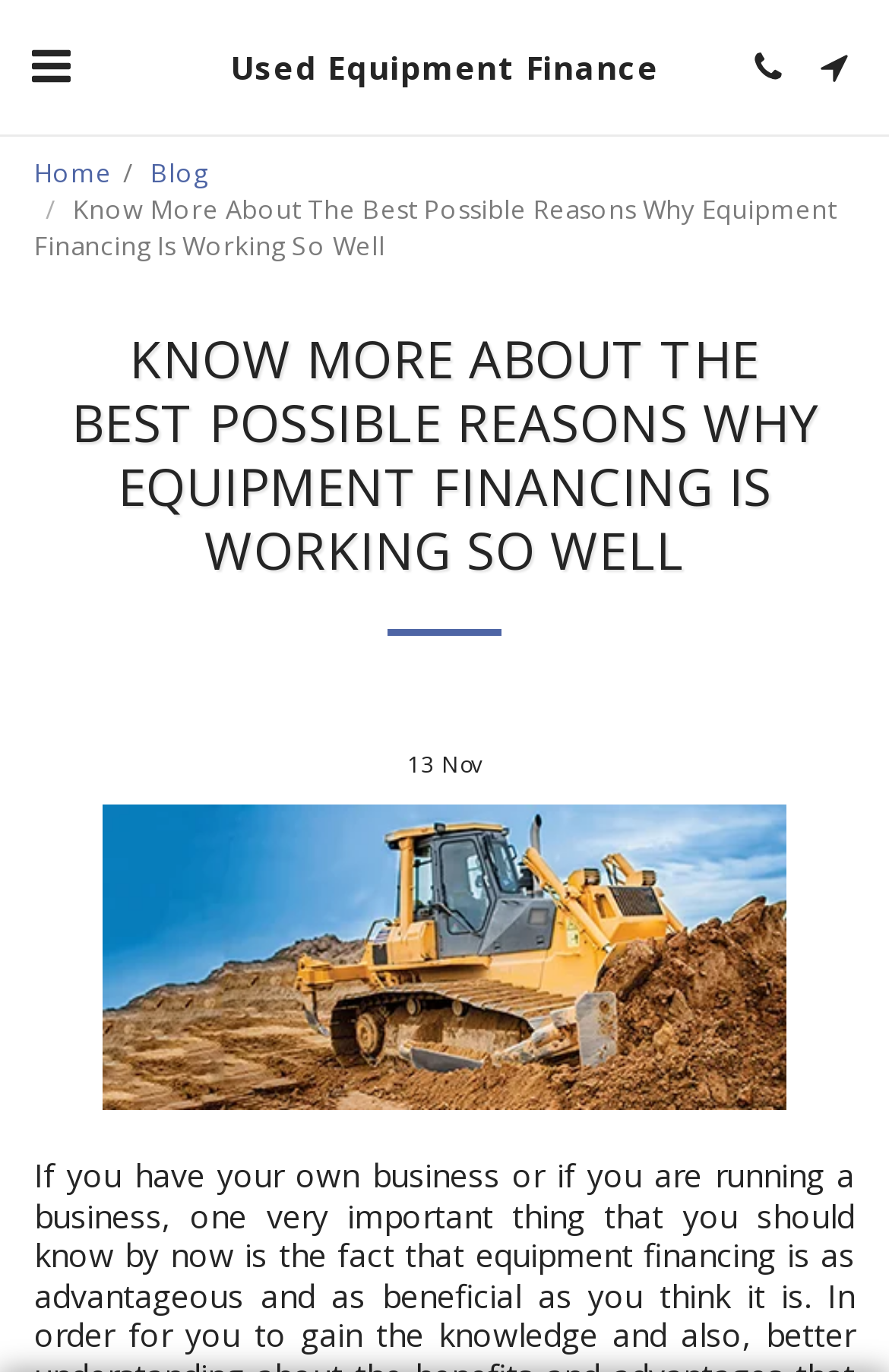What is the date of the article?
Please provide a single word or phrase answer based on the image.

11/13/2017